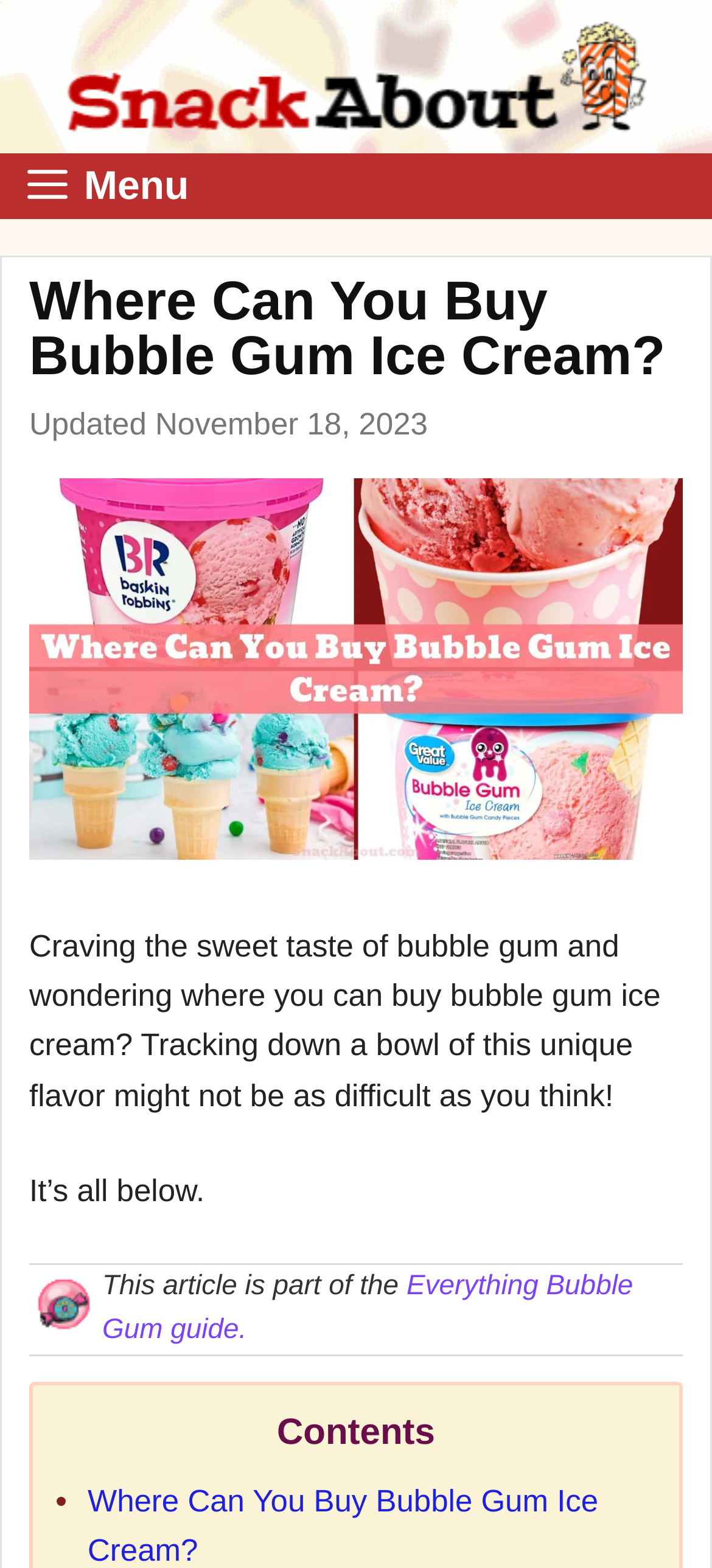What is the theme of the website?
Give a single word or phrase answer based on the content of the image.

Snacks